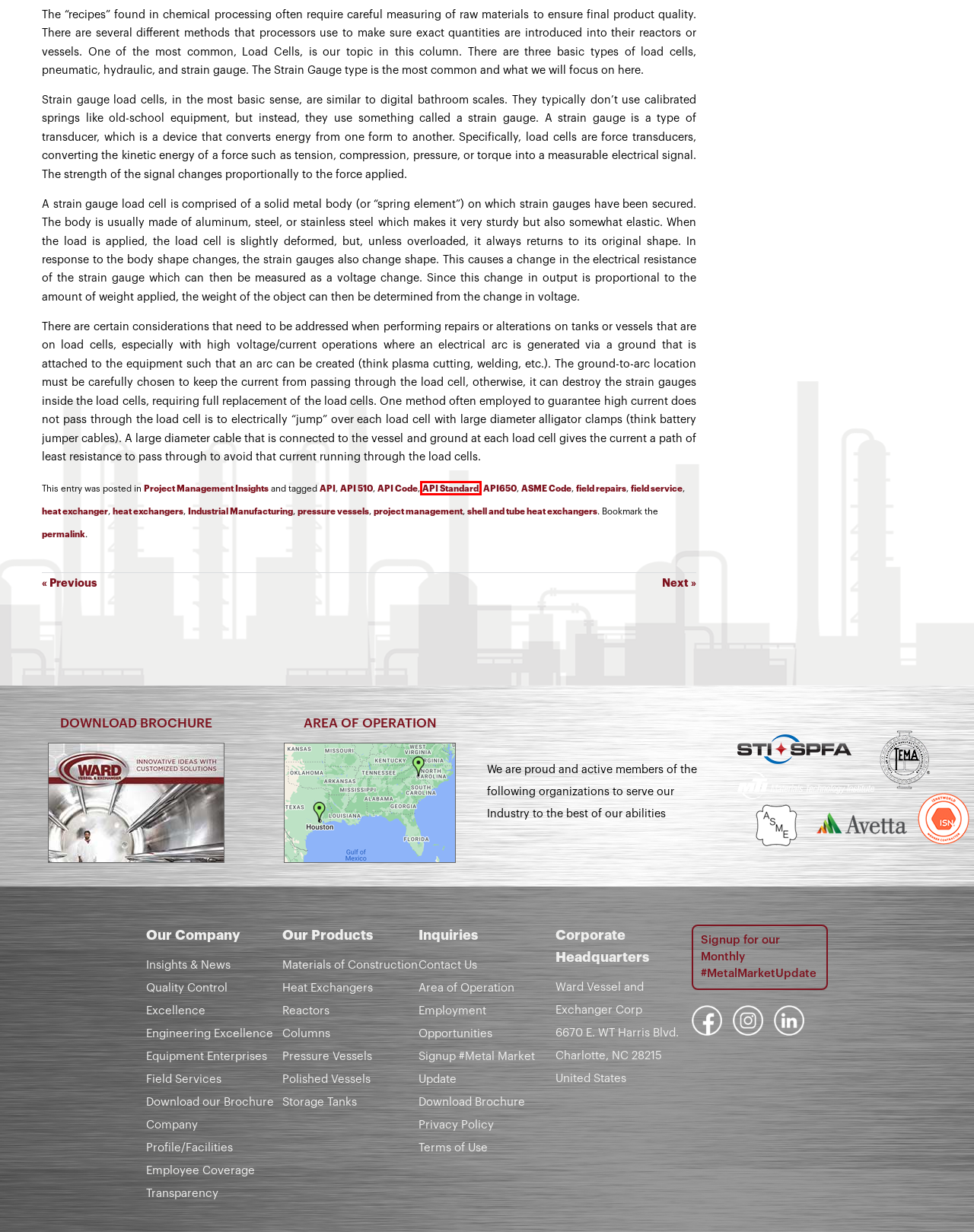Given a webpage screenshot with a red bounding box around a particular element, identify the best description of the new webpage that will appear after clicking on the element inside the red bounding box. Here are the candidates:
A. Contact - Ward Vessel and Exchanger
B. Heat Exchangers - Ward Vessel and Exchanger
C. API Standard Archives - Ward Vessel and Exchanger
D. Project Management Insights Archives - Ward Vessel and Exchanger
E. #METALMARKETUPDATE – NOVEMBER ’21 - Ward Vessel and Exchanger
F. Pressure Vessels - Ward Vessel and Exchanger
G. pressure vessels Archives - Ward Vessel and Exchanger
H. Employment - Ward Vessel and Exchanger

C